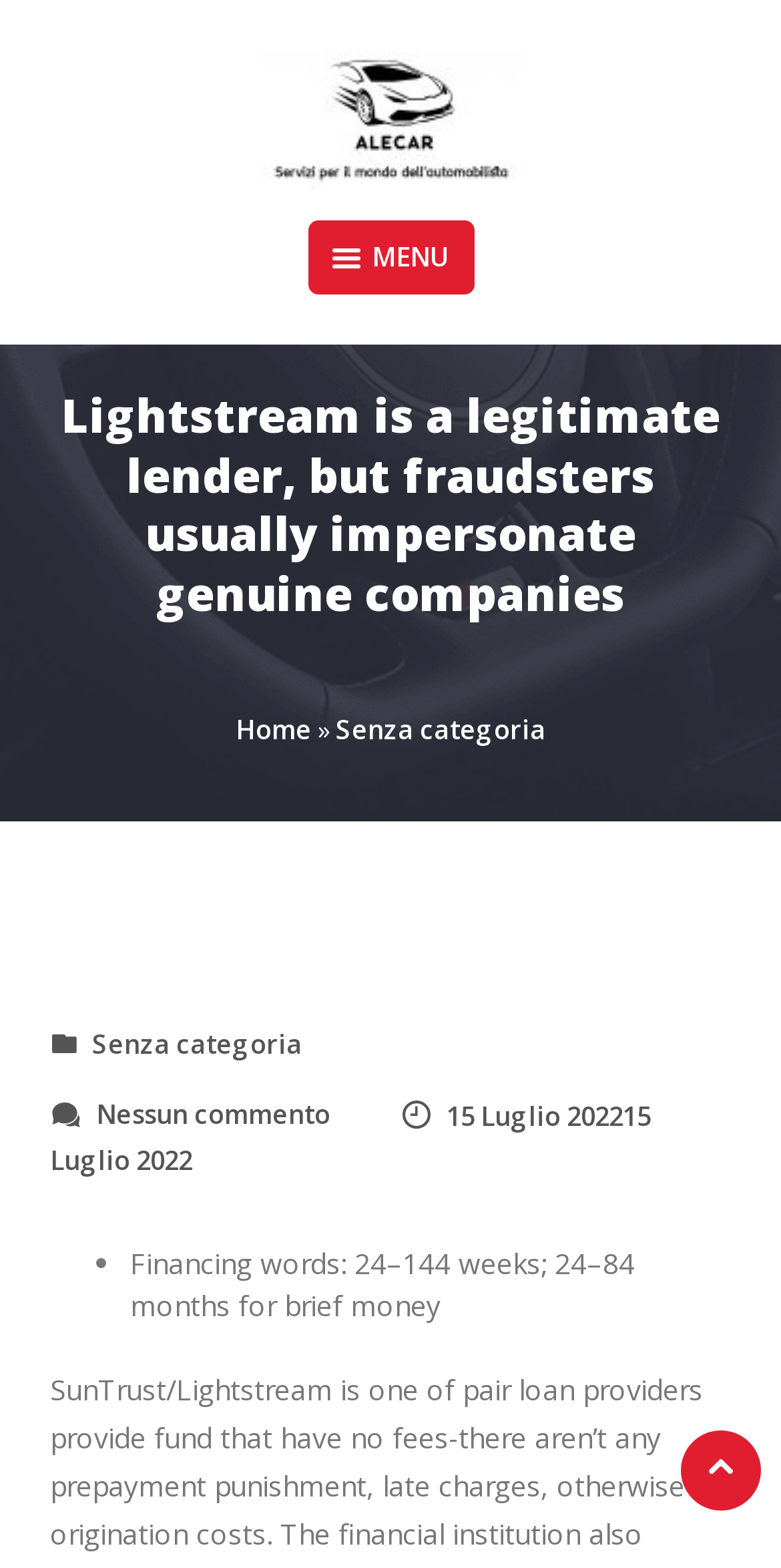Respond with a single word or phrase:
What is the name of the lender mentioned?

Lightstream